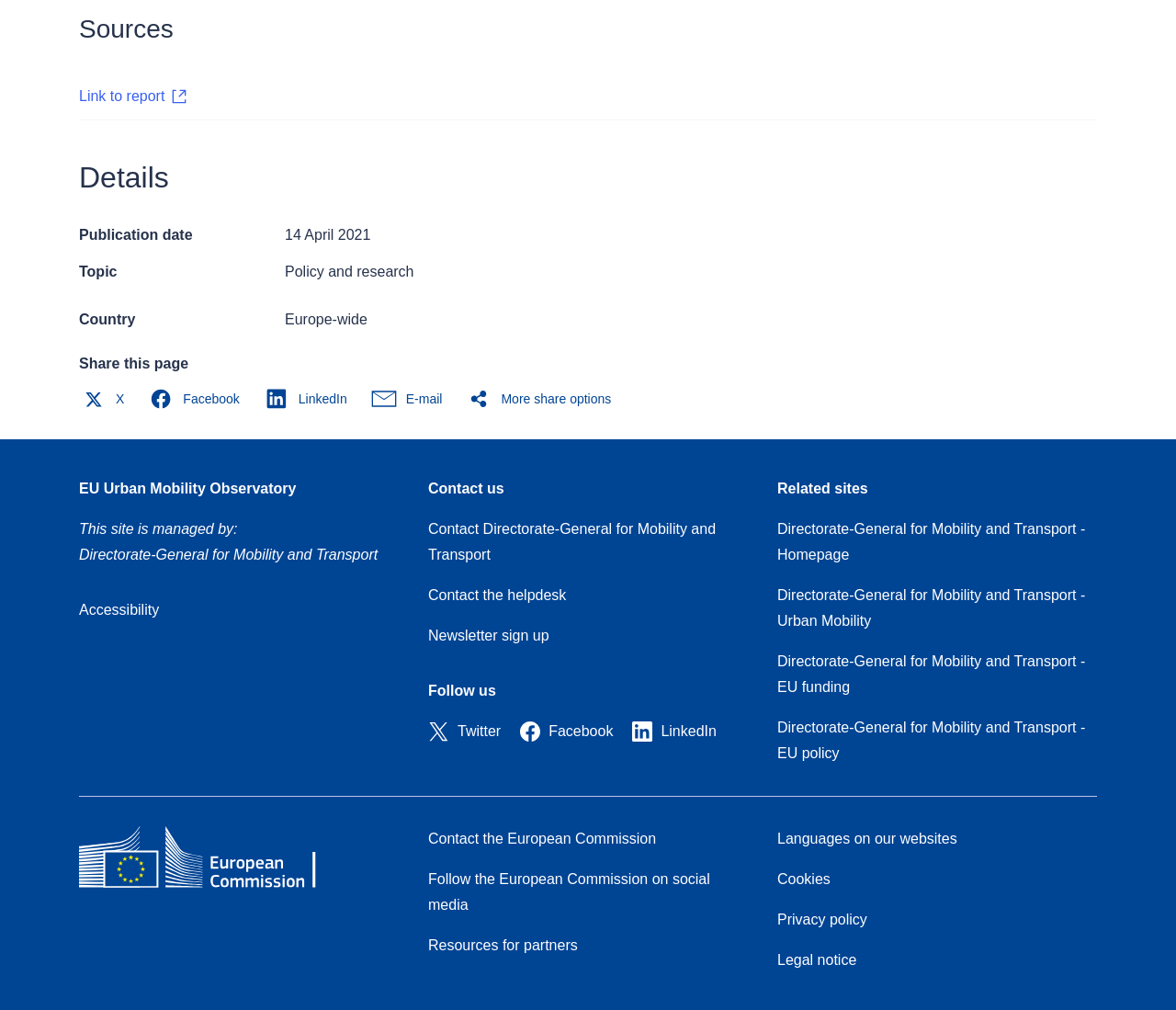What is the publication date?
Please provide a comprehensive answer based on the details in the screenshot.

I found the publication date by looking at the description list under the 'Details' heading, where it says 'Publication date' with the value '14 April 2021'.